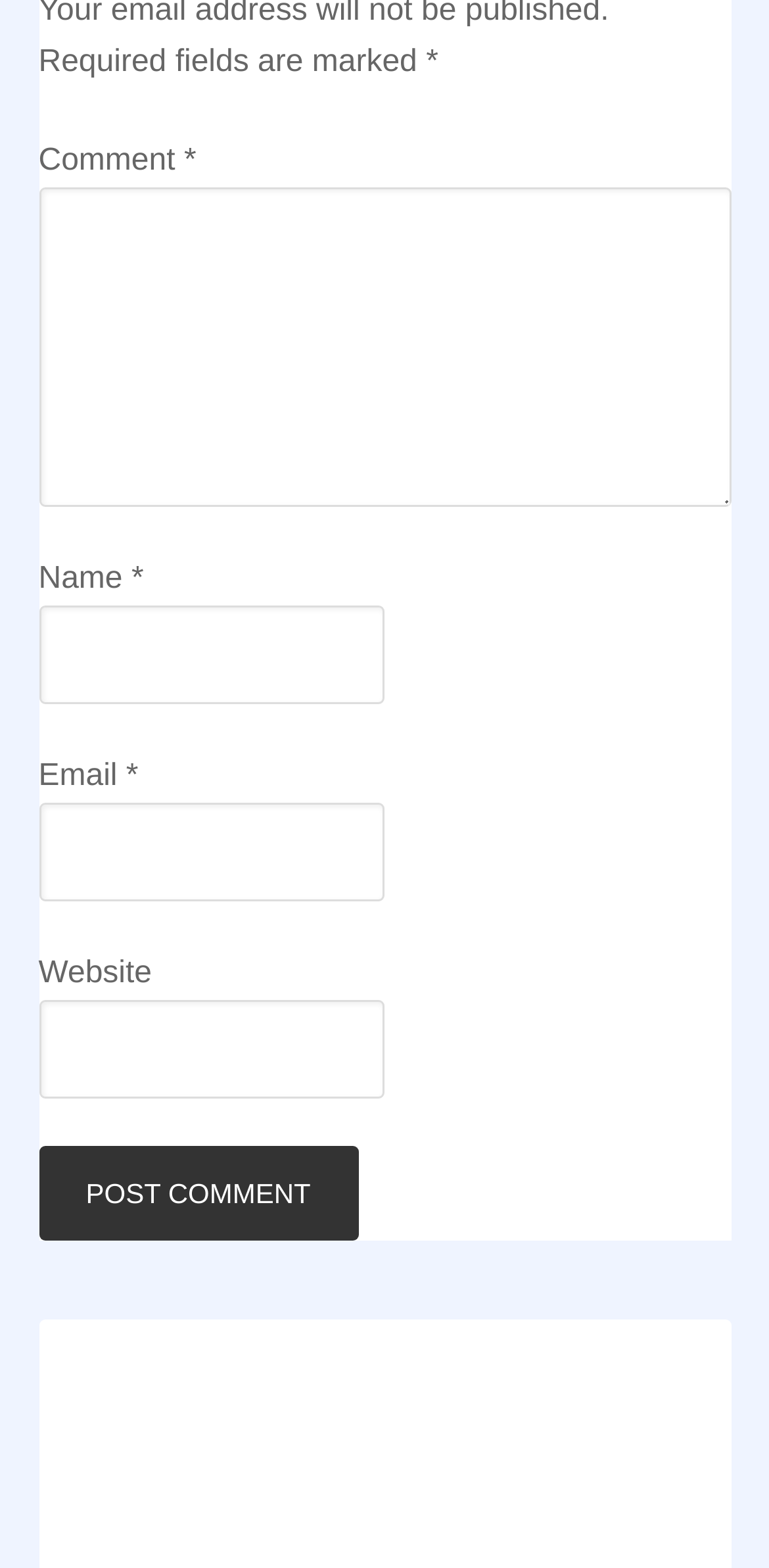Provide a short answer to the following question with just one word or phrase: What is the label of the last text field?

Website